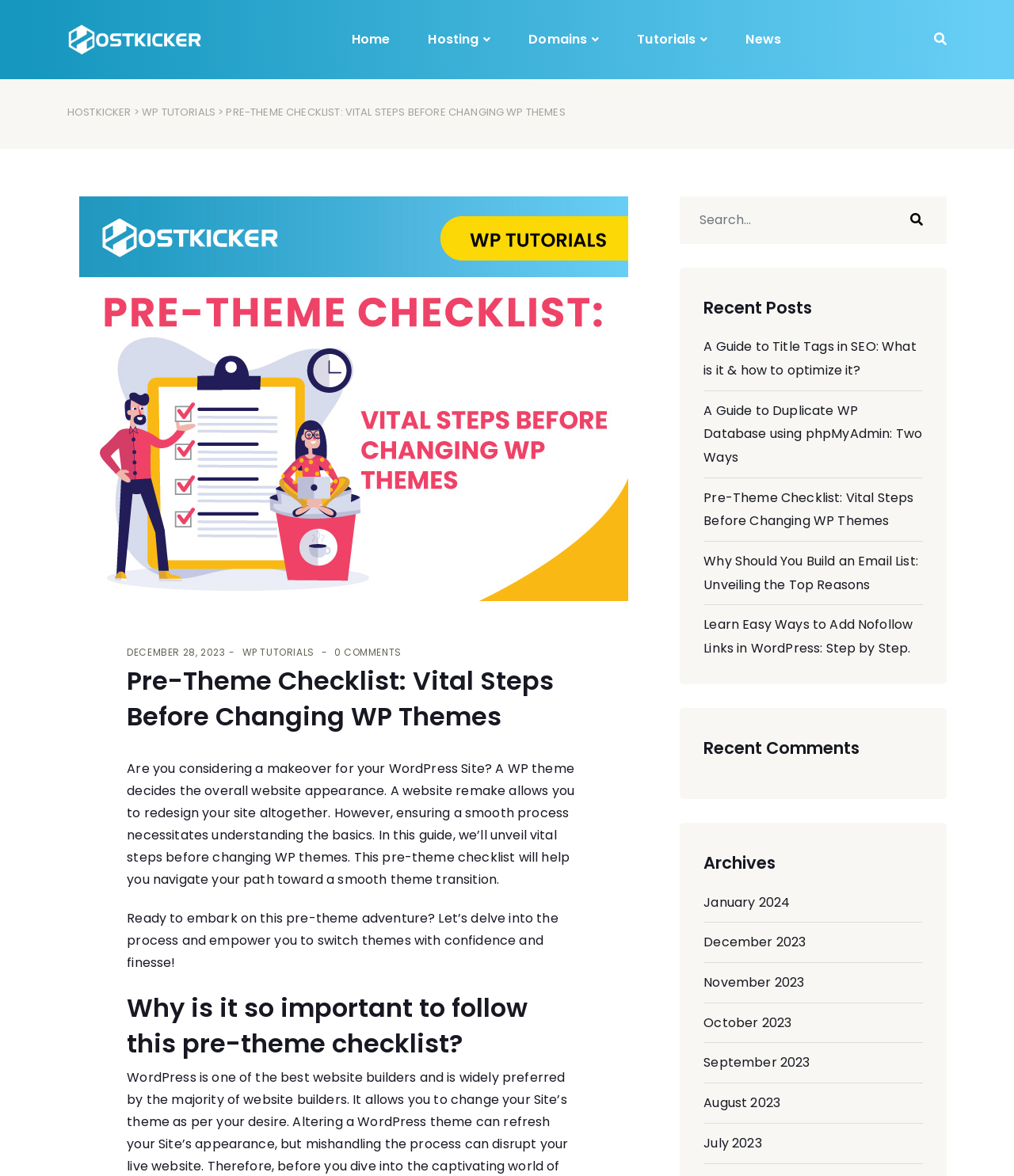Respond concisely with one word or phrase to the following query:
What is the date of the current article?

December 28, 2023